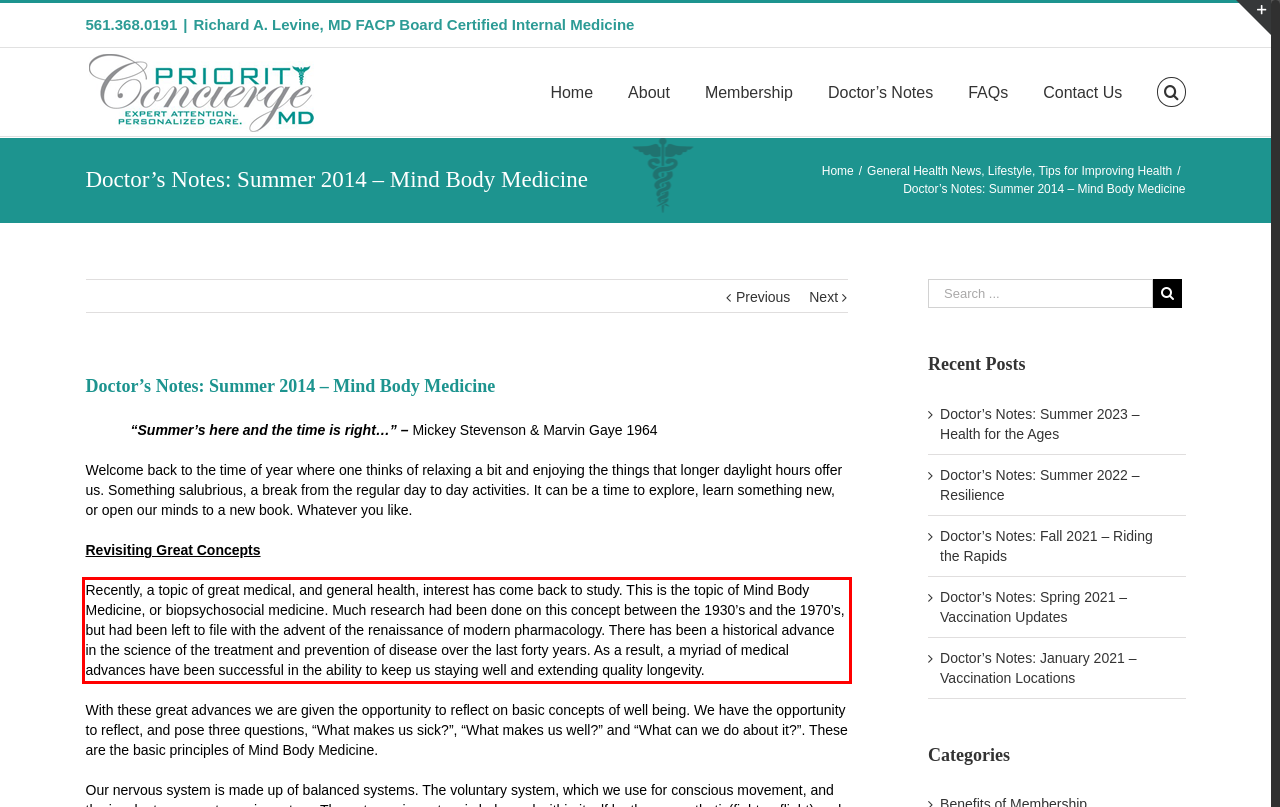Observe the screenshot of the webpage, locate the red bounding box, and extract the text content within it.

Recently, a topic of great medical, and general health, interest has come back to study. This is the topic of Mind Body Medicine, or biopsychosocial medicine. Much research had been done on this concept between the 1930’s and the 1970’s, but had been left to file with the advent of the renaissance of modern pharmacology. There has been a historical advance in the science of the treatment and prevention of disease over the last forty years. As a result, a myriad of medical advances have been successful in the ability to keep us staying well and extending quality longevity.